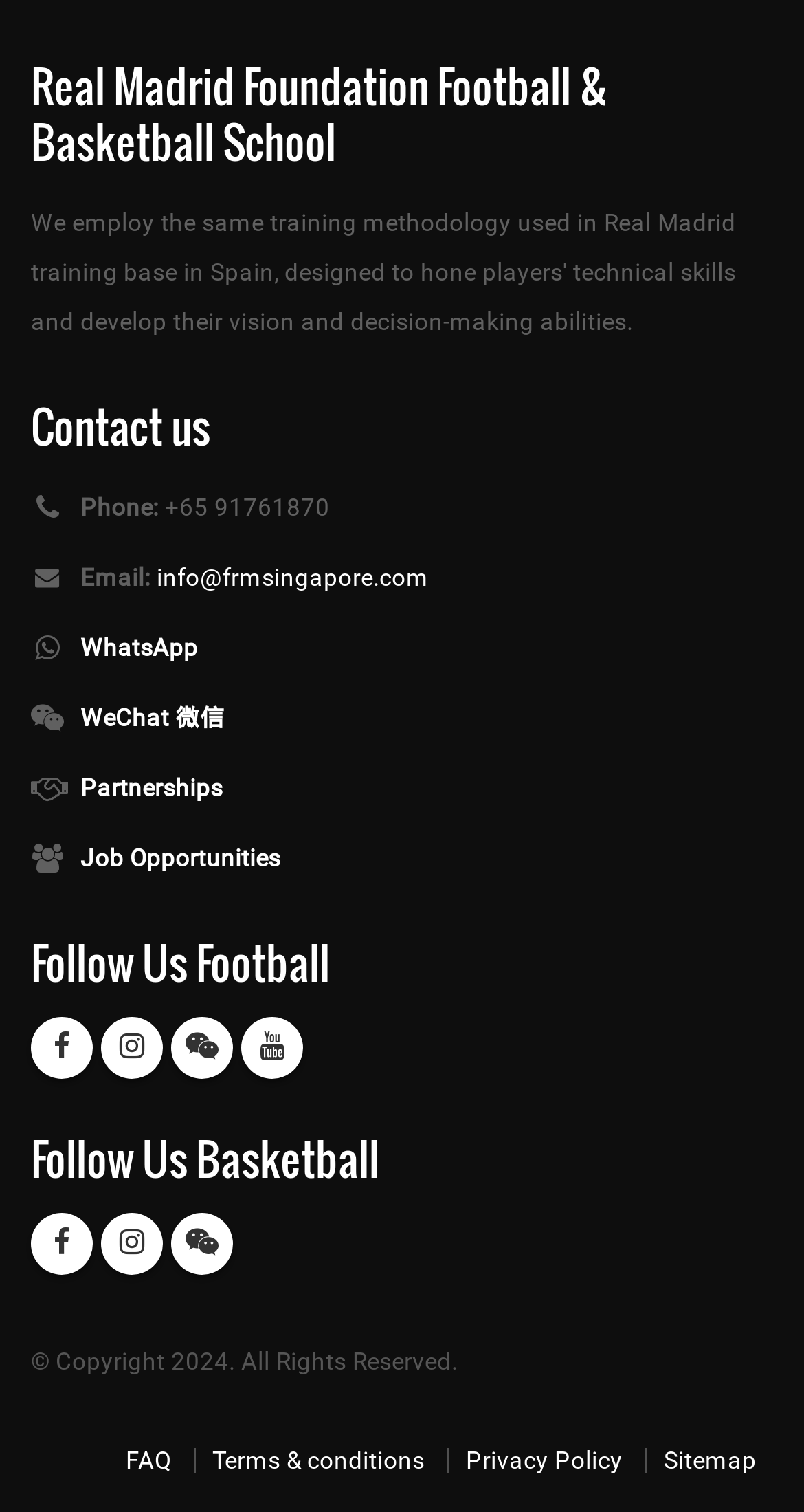What is the copyright year mentioned?
Look at the image and respond to the question as thoroughly as possible.

The copyright year is mentioned at the bottom of the webpage, where it says '© Copyright 2024. All Rights Reserved'.